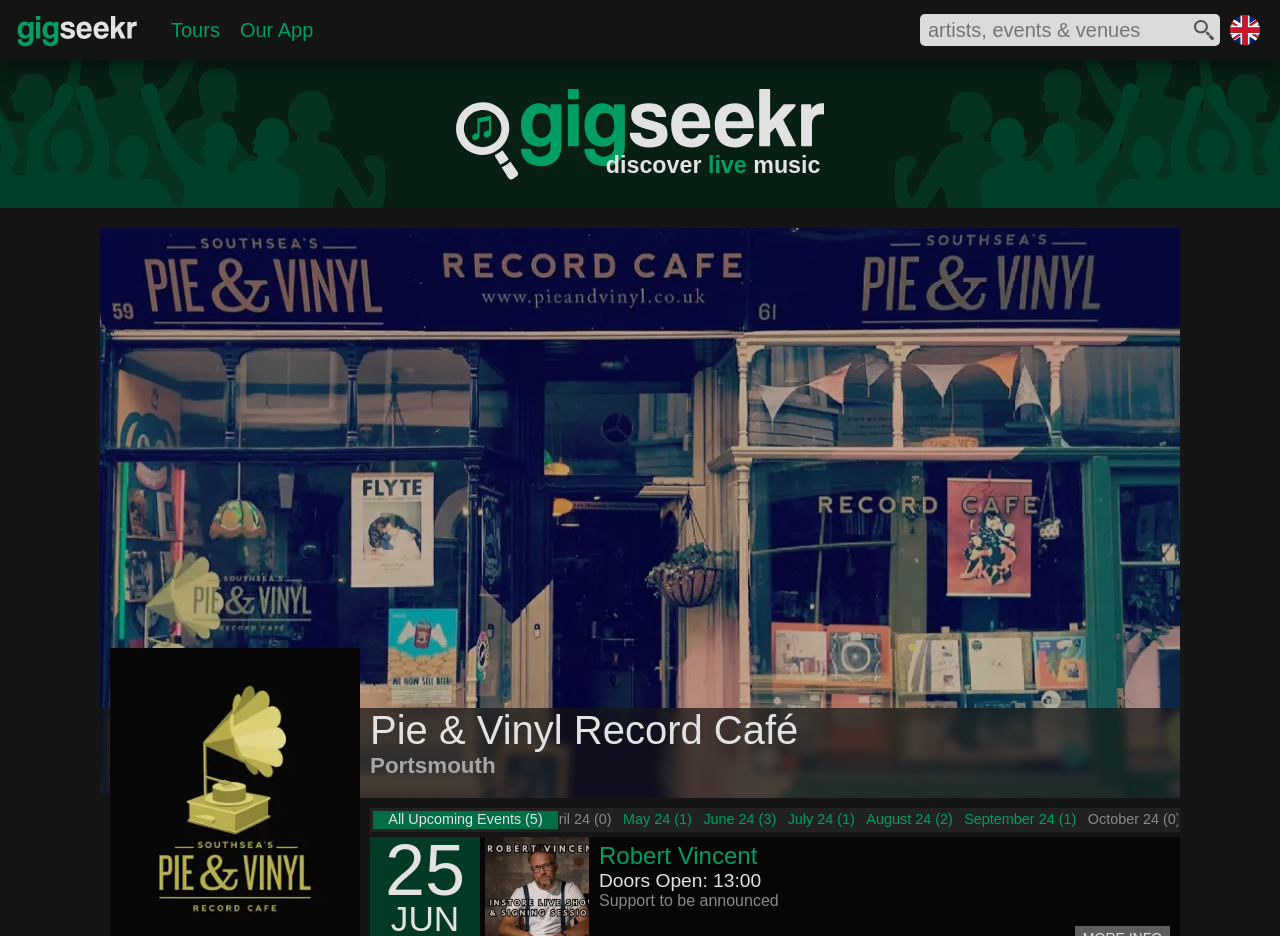Identify the bounding box coordinates for the UI element described as: "placeholder="artists, events & venues"".

[0.723, 0.017, 0.895, 0.047]